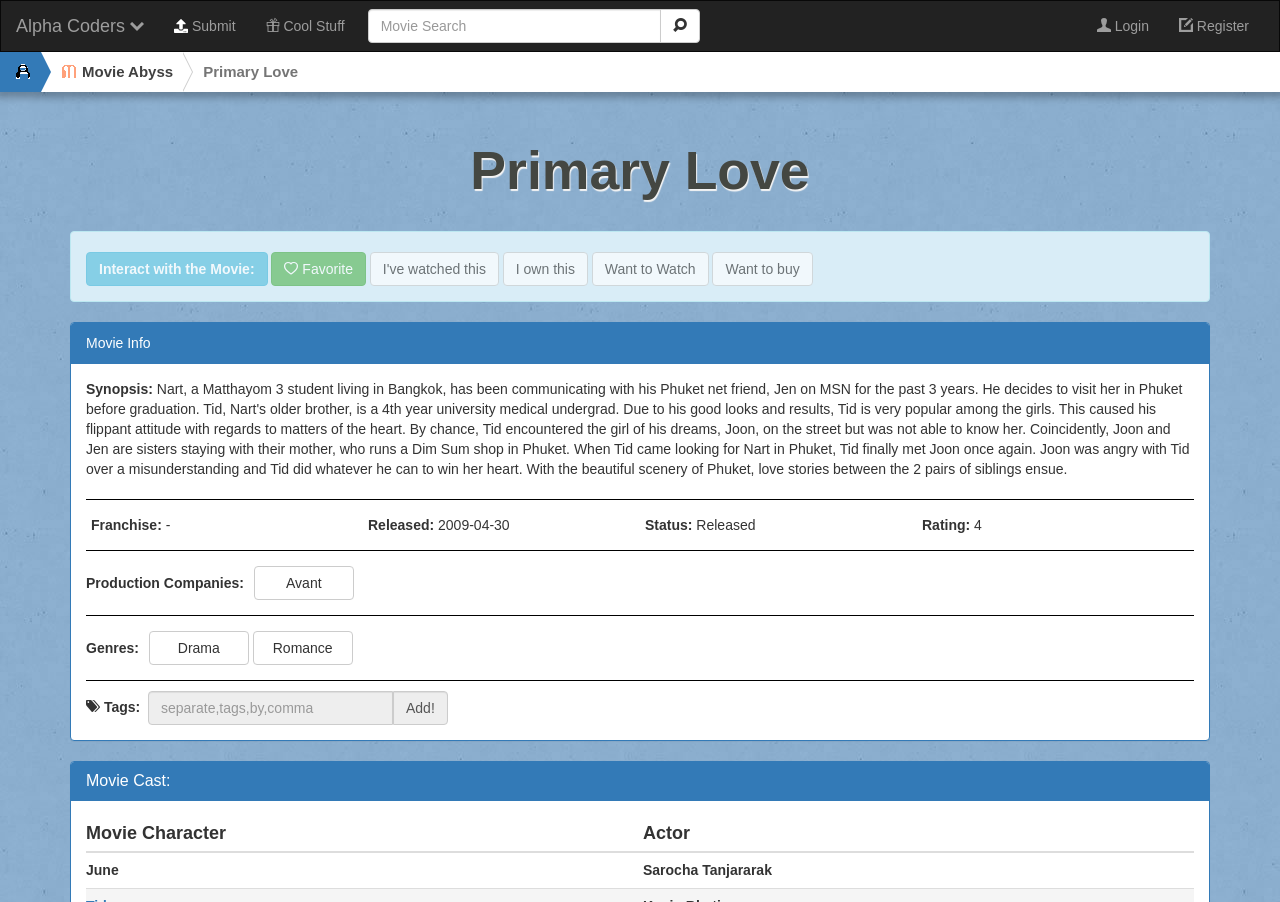Answer the question with a brief word or phrase:
What is the rating of the movie?

4